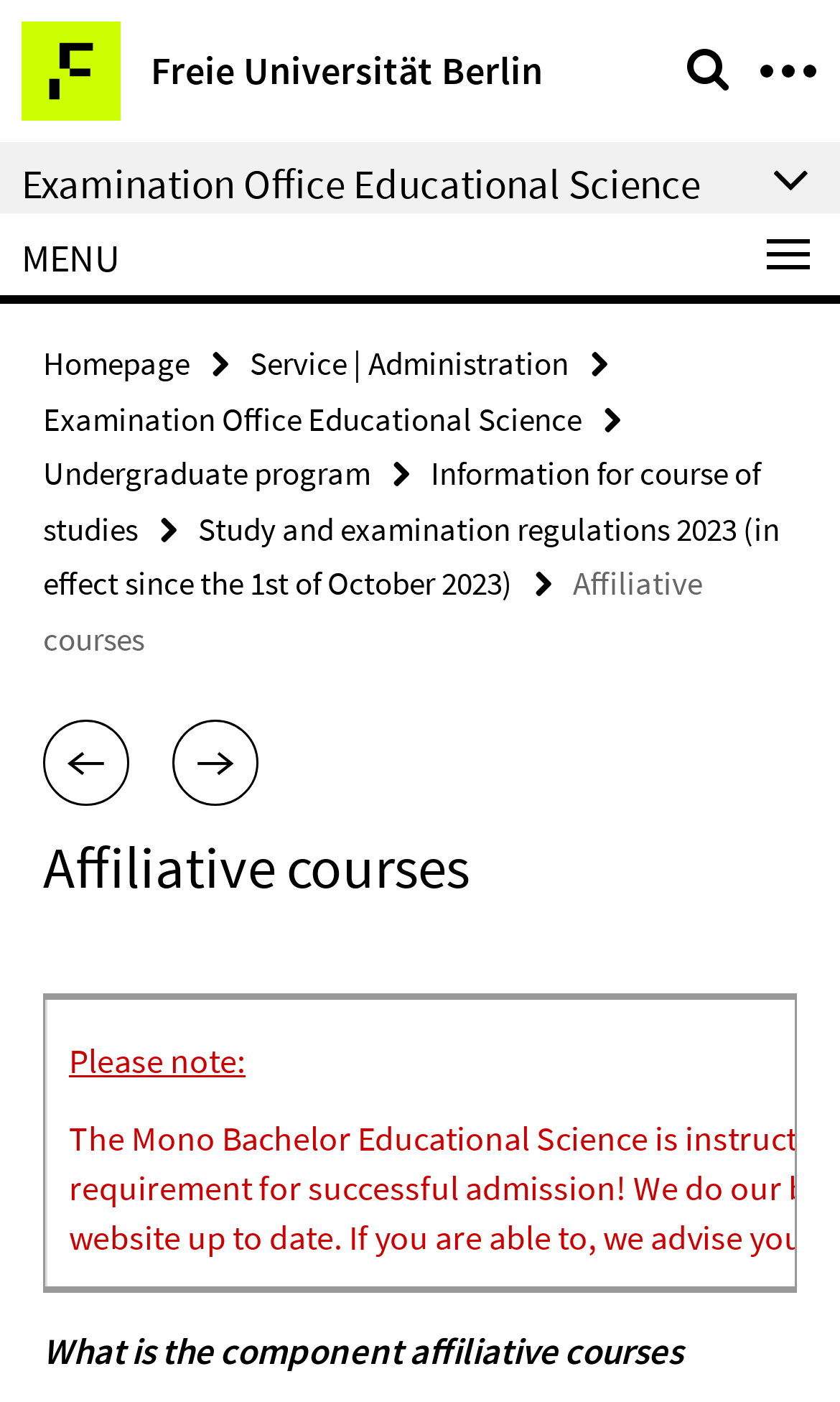Locate the UI element described by Information for course of studies and provide its bounding box coordinates. Use the format (top-left x, top-left y, bottom-right x, bottom-right y) with all values as floating point numbers between 0 and 1.

[0.051, 0.323, 0.905, 0.391]